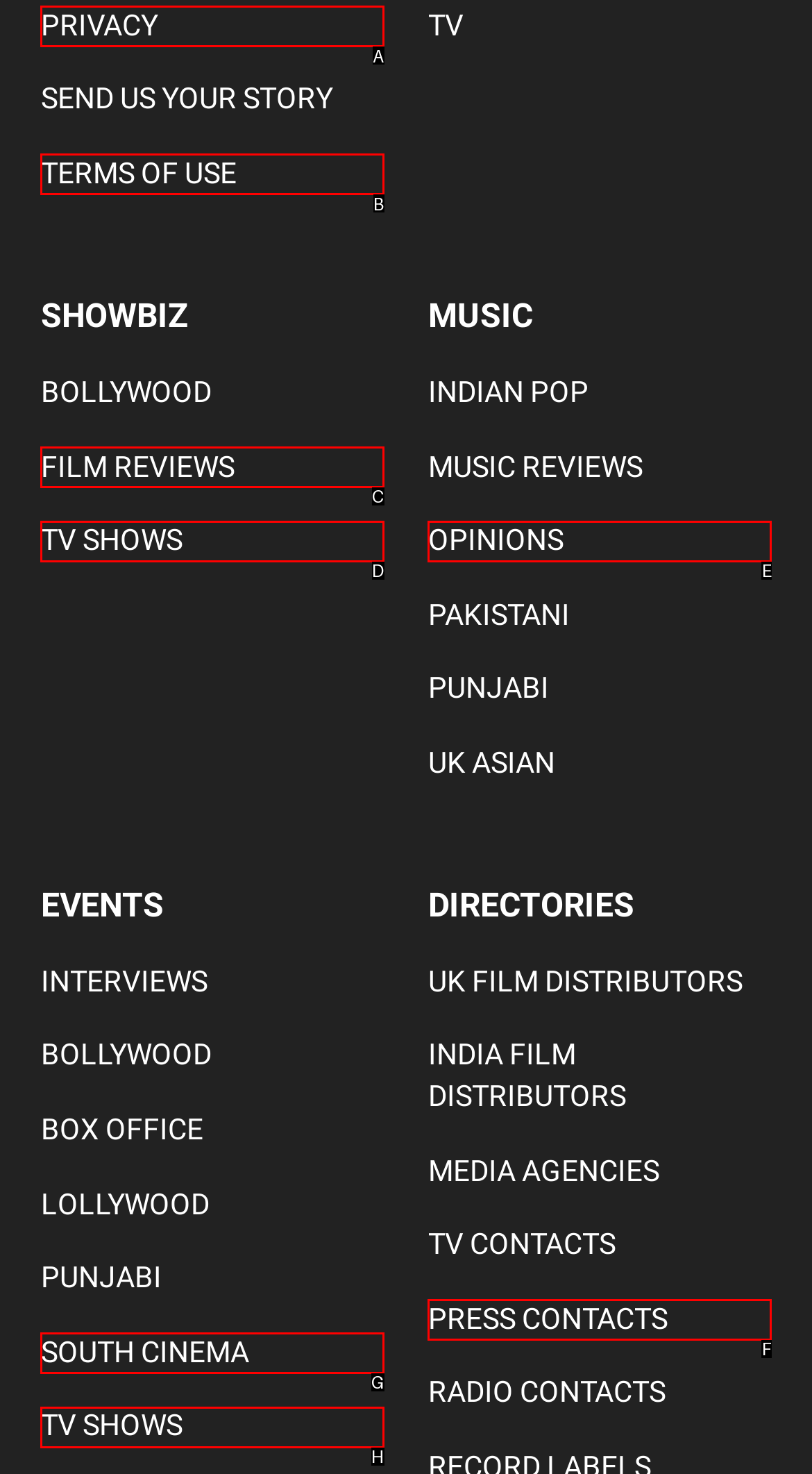Choose the HTML element to click for this instruction: Click on PRIVACY Answer with the letter of the correct choice from the given options.

A